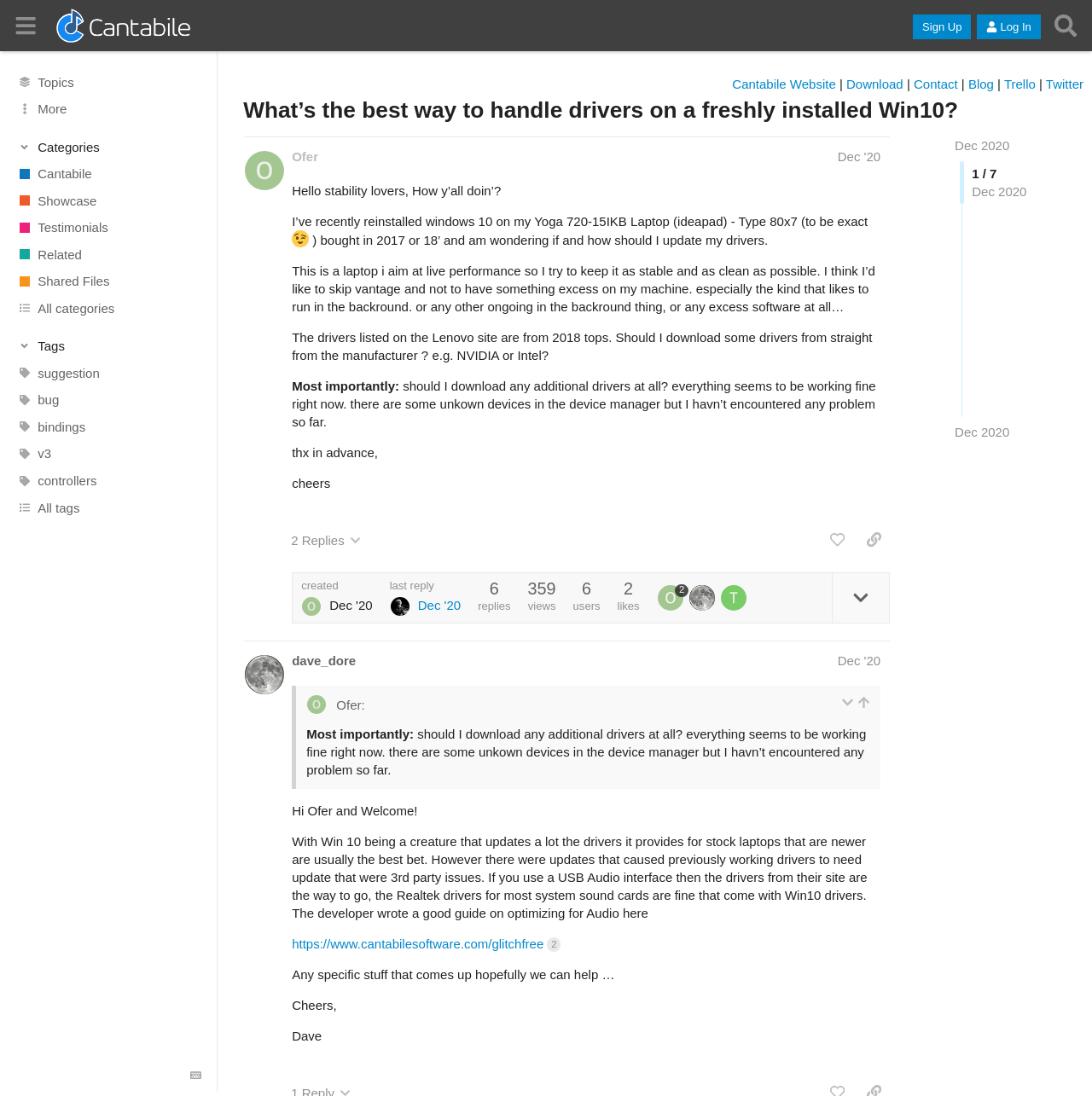Identify the bounding box coordinates for the region to click in order to carry out this instruction: "Click on the 'Log In' button". Provide the coordinates using four float numbers between 0 and 1, formatted as [left, top, right, bottom].

[0.895, 0.013, 0.953, 0.036]